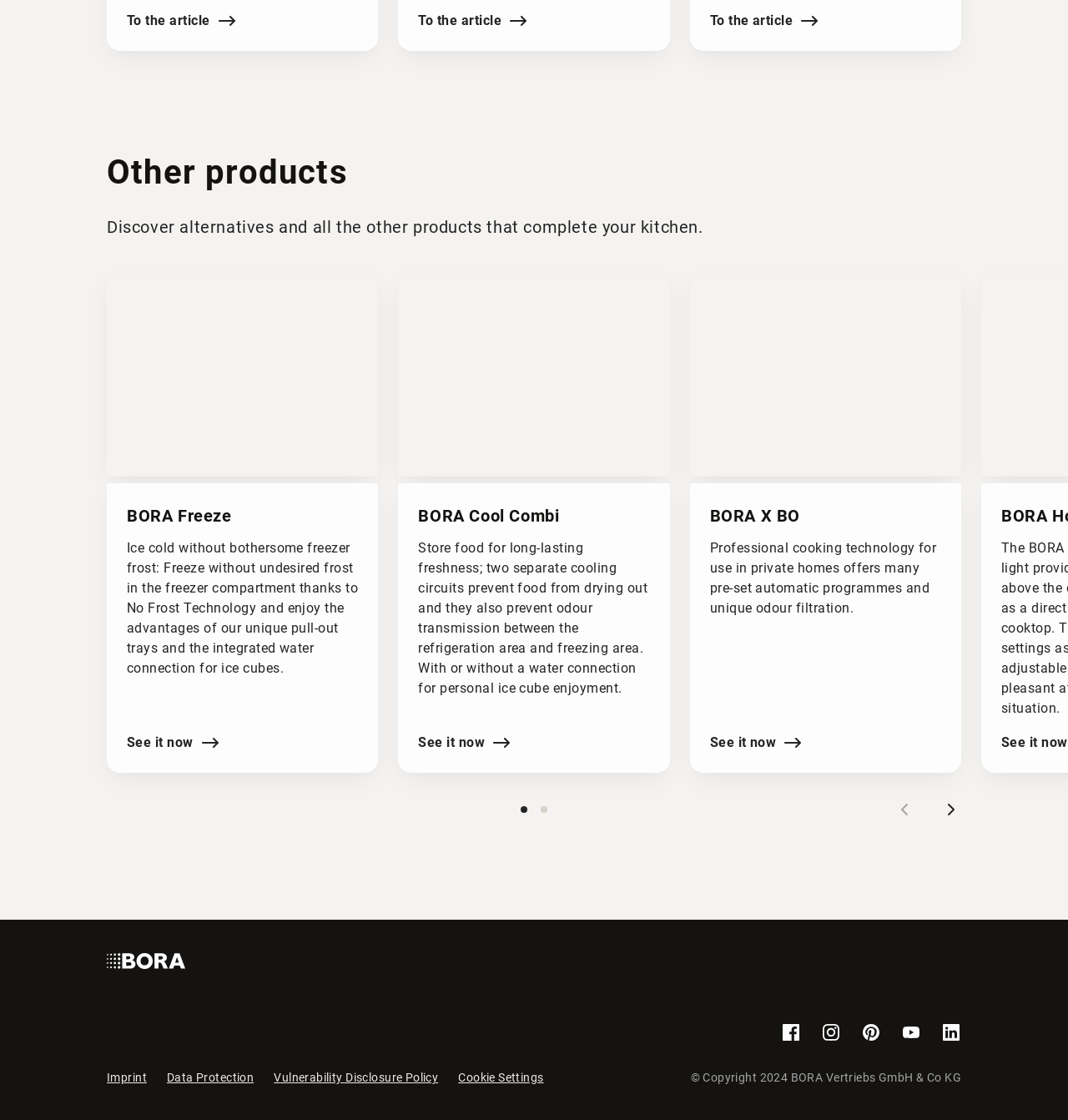Answer the question in one word or a short phrase:
Where is the 'Imprint' link located?

Top-left